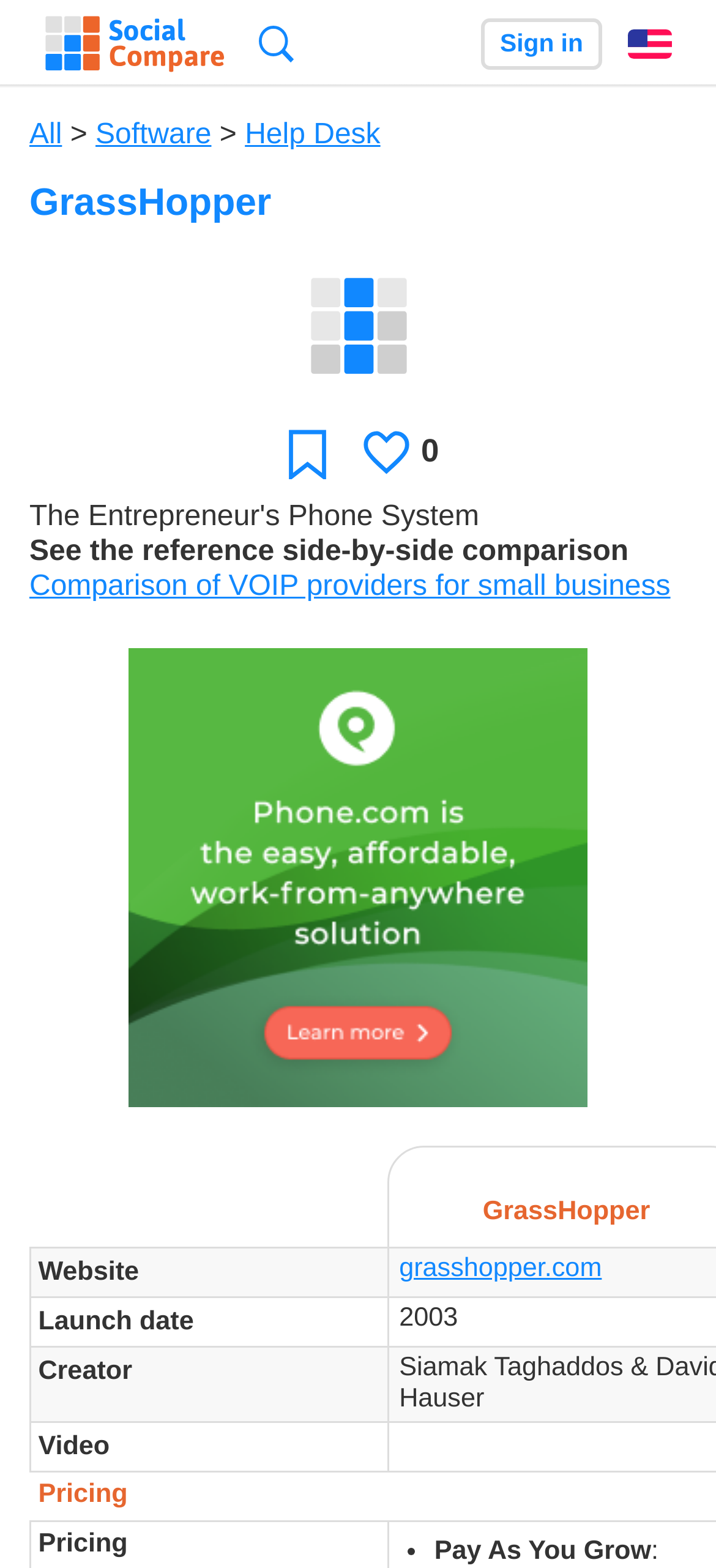Determine the bounding box coordinates for the area that needs to be clicked to fulfill this task: "Compare VOIP providers for small business". The coordinates must be given as four float numbers between 0 and 1, i.e., [left, top, right, bottom].

[0.041, 0.364, 0.936, 0.384]